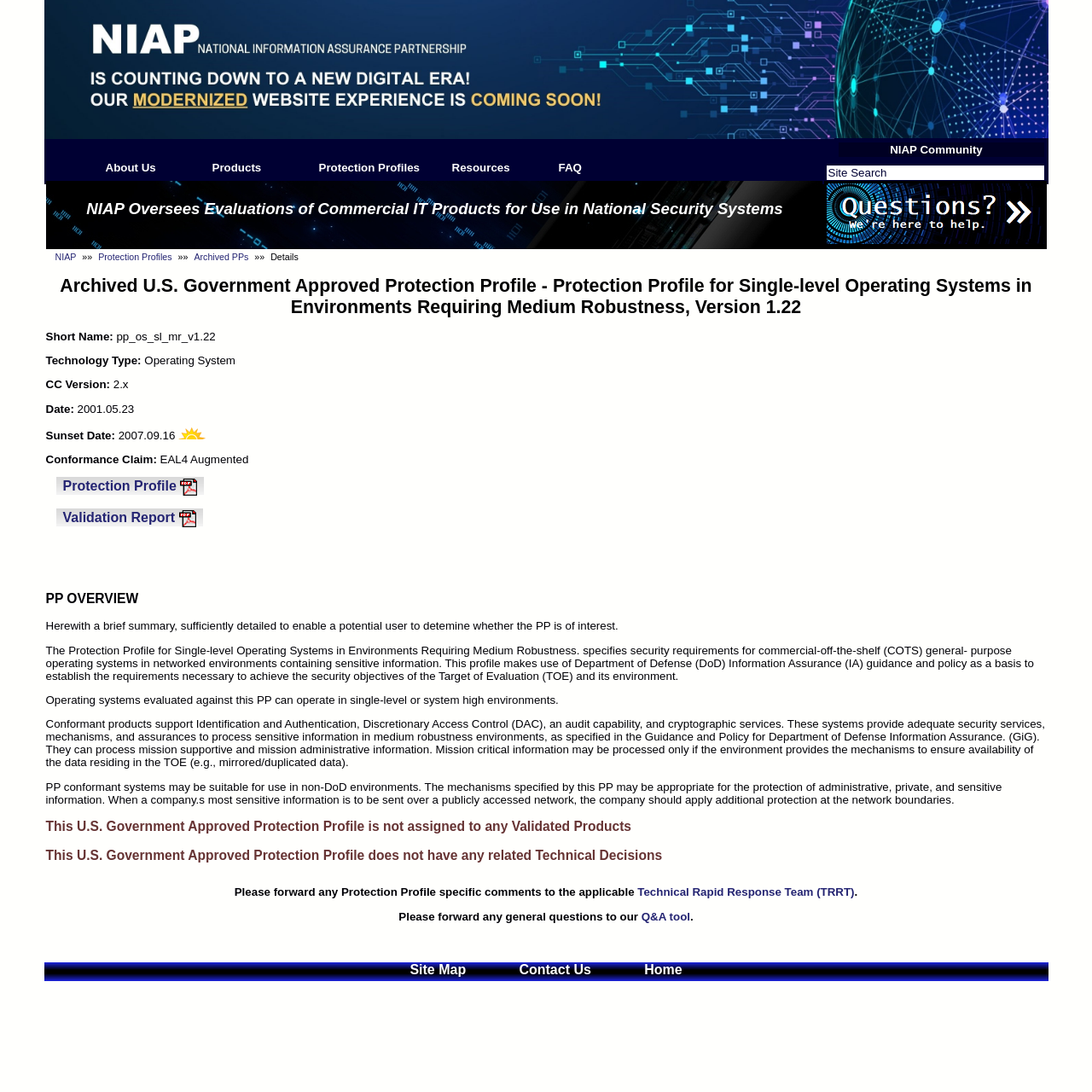Construct a comprehensive caption that outlines the webpage's structure and content.

The webpage is about NIAP-CCEVS, a national program for evaluating information technology products for conformance to the International Common Criteria for Information Technology Security Evaluation. 

At the top of the page, there is a link to "NIAP/CCEVS" and a table with several links to different sections, including "About Us", "Products", "Protection Profiles", "Resources", and "FAQ". 

Below this table, there is a section with a heading "NIAP Oversees Evaluations of Commercial IT Products for Use in National Security Systems" and a brief description of the program. This section also includes a link to "Questions? We're here to help" and an image.

The main content of the page is about an "Archived U.S. Government Approved Protection Profile" for single-level operating systems in environments requiring medium robustness. This section includes details such as the short name, technology type, CC version, date, and sunset date of the protection profile. There are also links to a PDF version of the protection profile and a validation report.

Below this section, there is an overview of the protection profile, which describes the security requirements for commercial-off-the-shelf operating systems in networked environments containing sensitive information. The overview also explains the capabilities of conformant products and their suitability for use in different environments.

At the bottom of the page, there are two headings stating that the protection profile is not assigned to any validated products and does not have any related technical decisions. There are also links to a technical rapid response team and a Q&A tool for general questions.